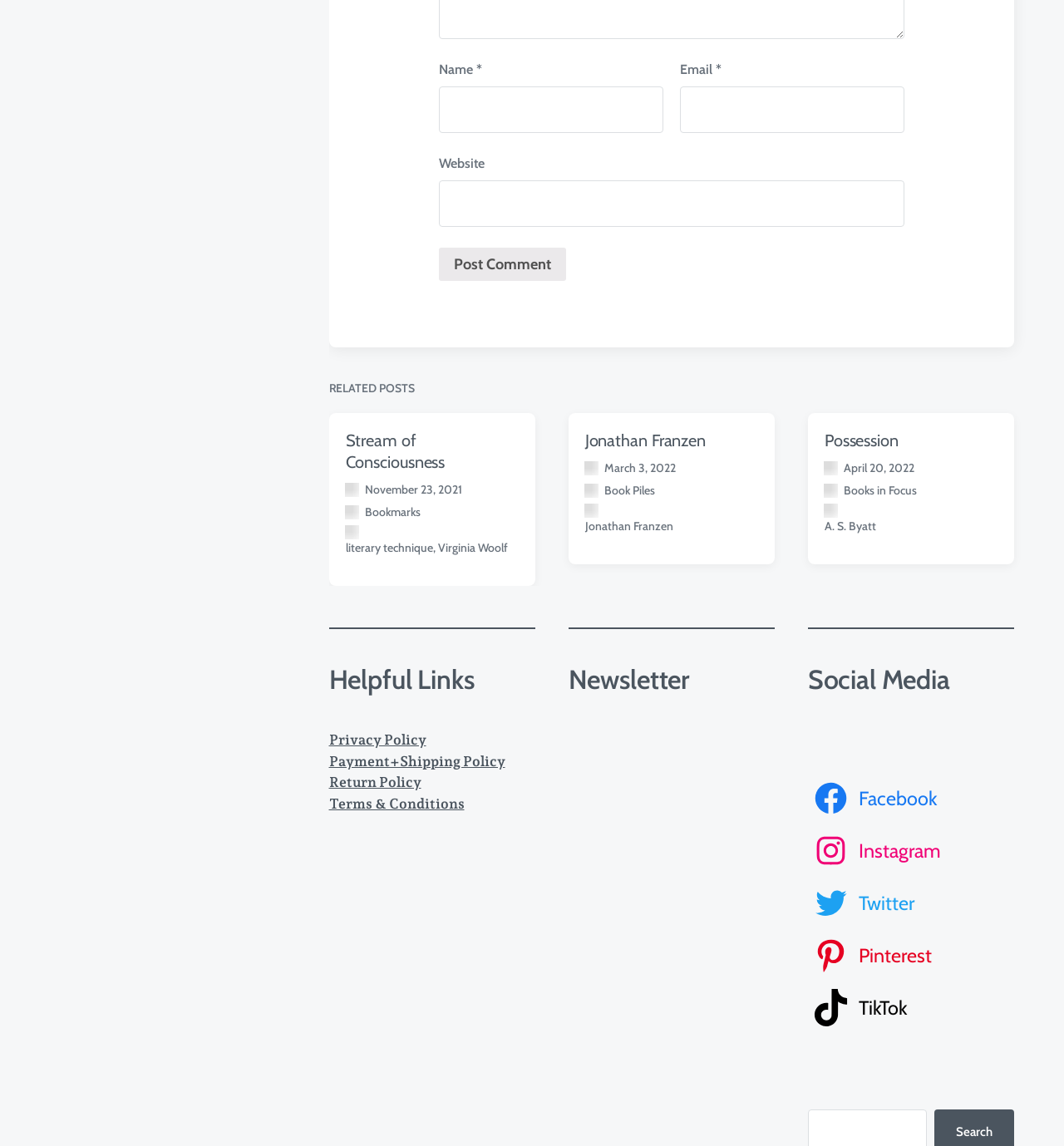What is the title of the first related post?
Please provide a comprehensive answer based on the contents of the image.

I looked at the first article element and found the heading element with the text 'Stream of Consciousness'.